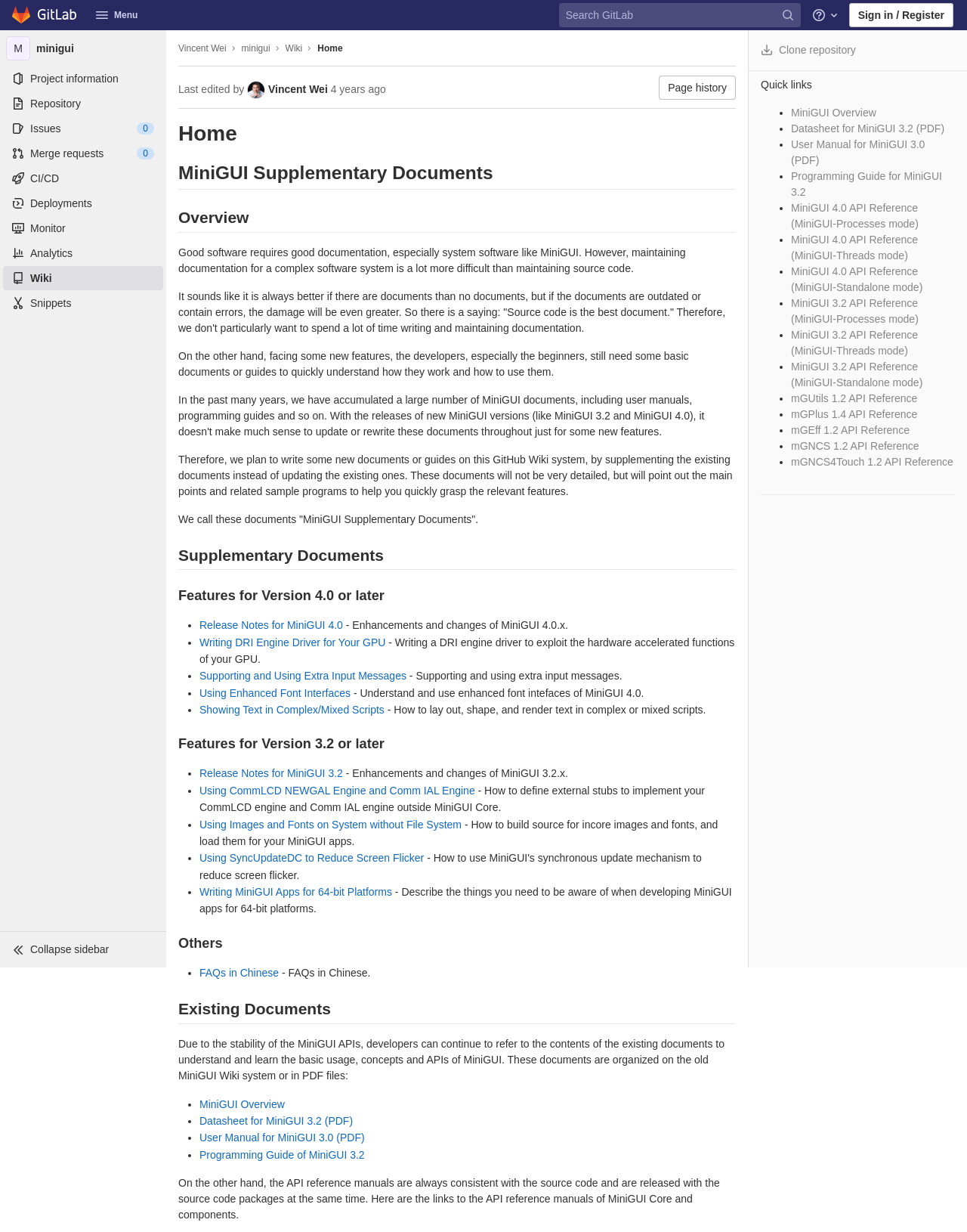Who is the last editor of the page?
Answer the question with a single word or phrase derived from the image.

Vincent Wei